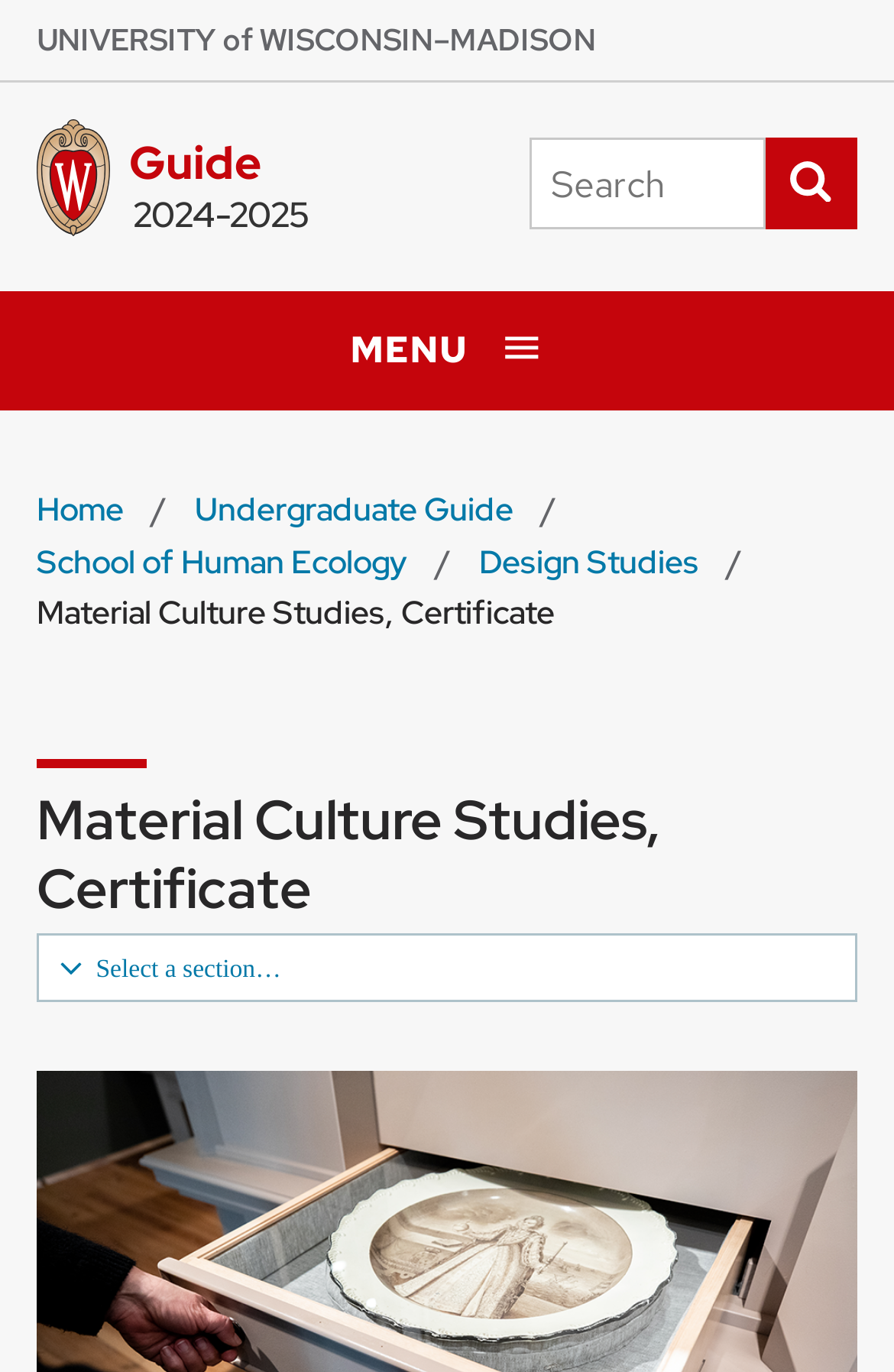Find the bounding box coordinates for the area that should be clicked to accomplish the instruction: "Go to University of Wisconsin-Madison home page".

[0.041, 0.146, 0.124, 0.181]